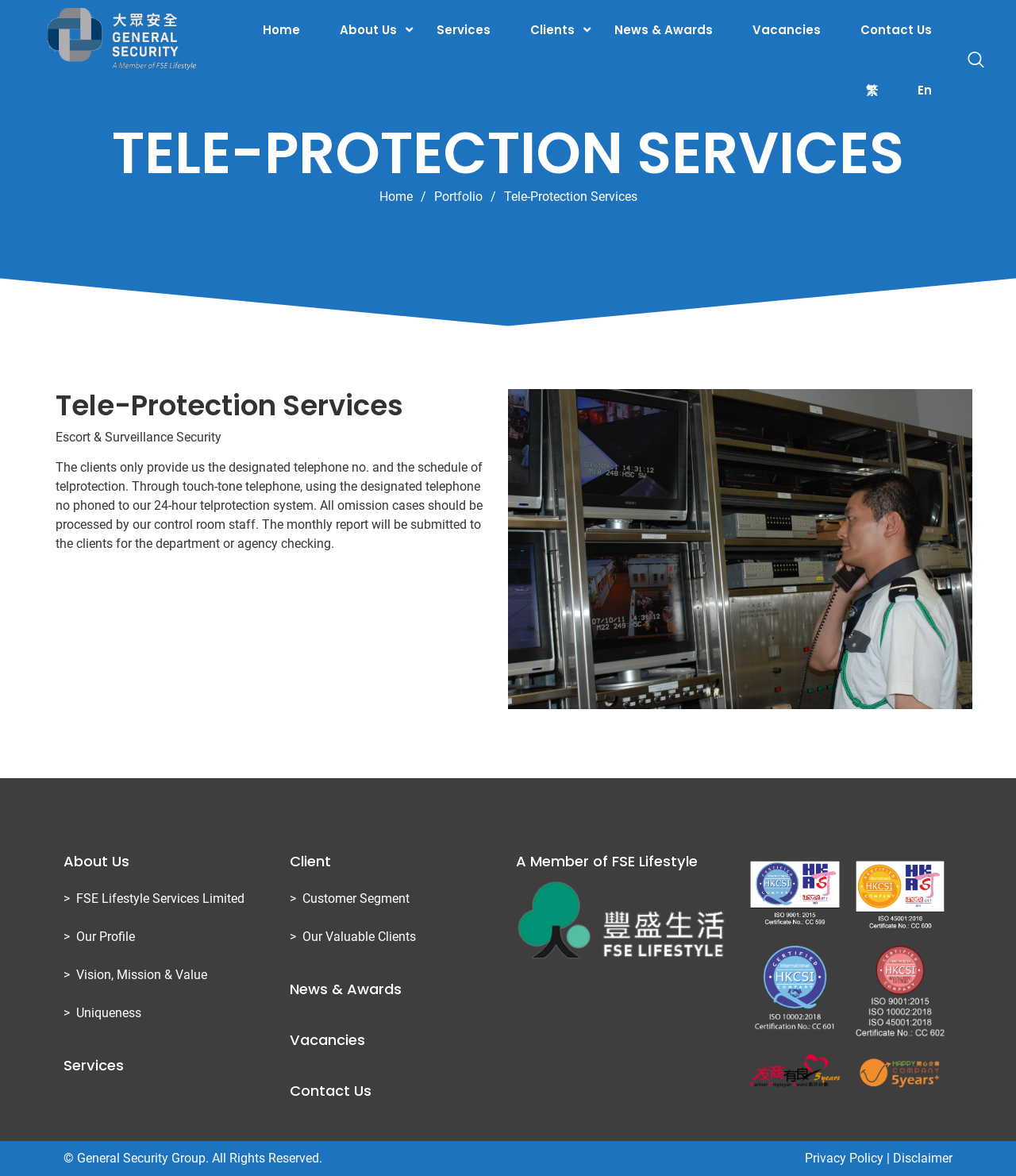Identify the bounding box for the UI element described as: "> FSE Lifestyle Services Limited". Ensure the coordinates are four float numbers between 0 and 1, formatted as [left, top, right, bottom].

[0.062, 0.758, 0.241, 0.771]